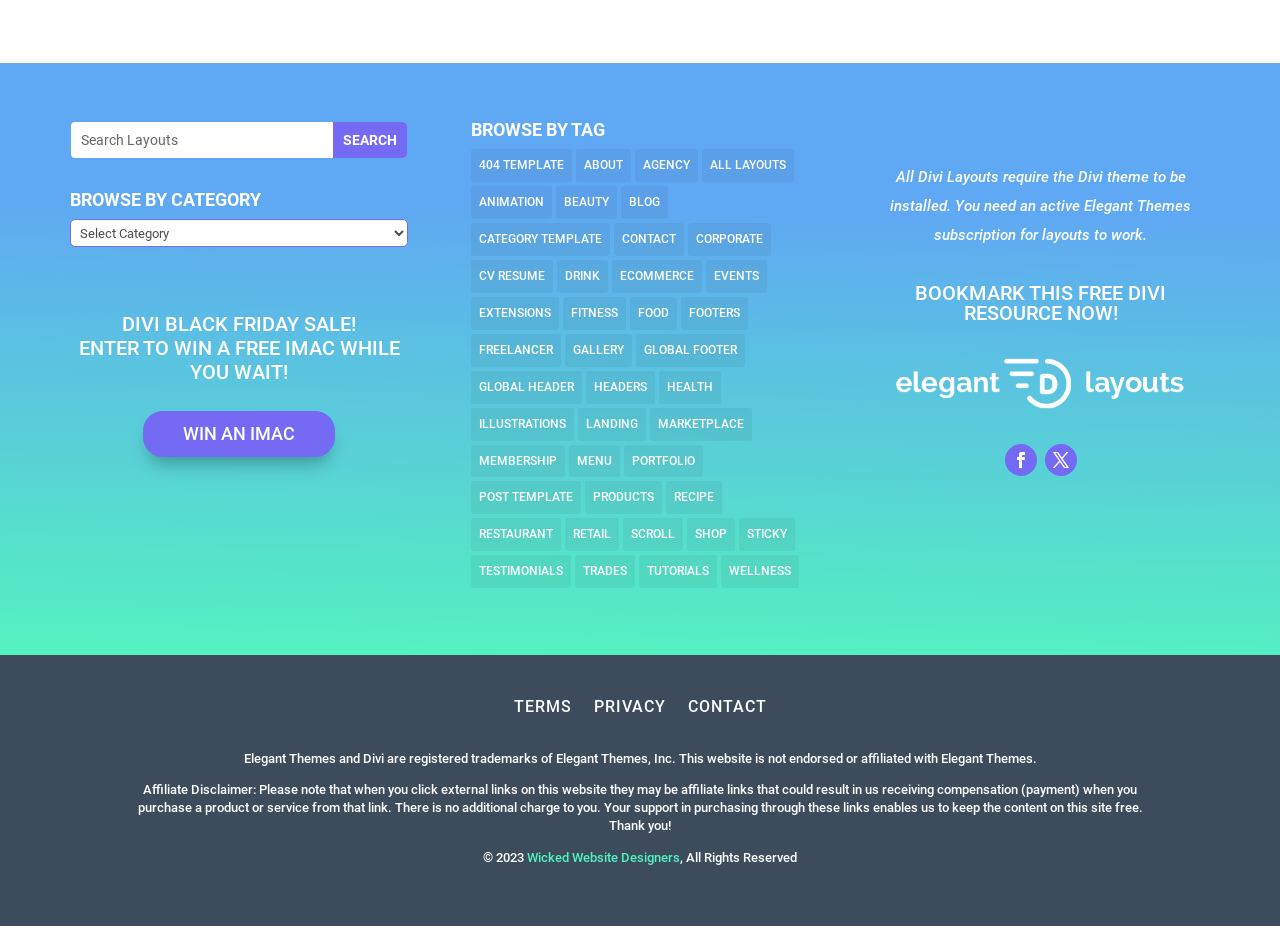Refer to the image and provide a thorough answer to this question:
What is the position of the 'WIN AN IMAC' link?

I compared the y1 and y2 coordinates of the 'WIN AN IMAC' link element with the y1 and y2 coordinates of the layout category link elements. The 'WIN AN IMAC' link has a smaller y1 and y2 value, which means it is positioned above the layout categories.